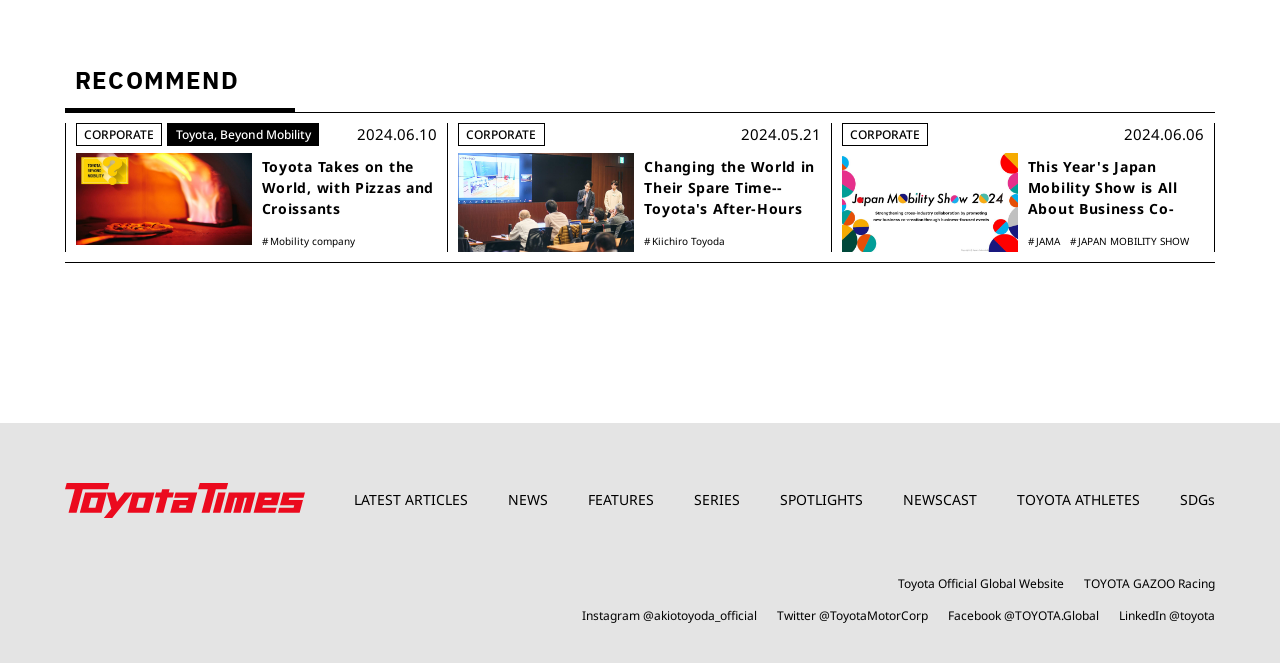Please identify the bounding box coordinates of the element that needs to be clicked to execute the following command: "Read the article 'Toyota Takes on the World, with Pizzas and Croissants'". Provide the bounding box using four float numbers between 0 and 1, formatted as [left, top, right, bottom].

[0.204, 0.23, 0.342, 0.339]